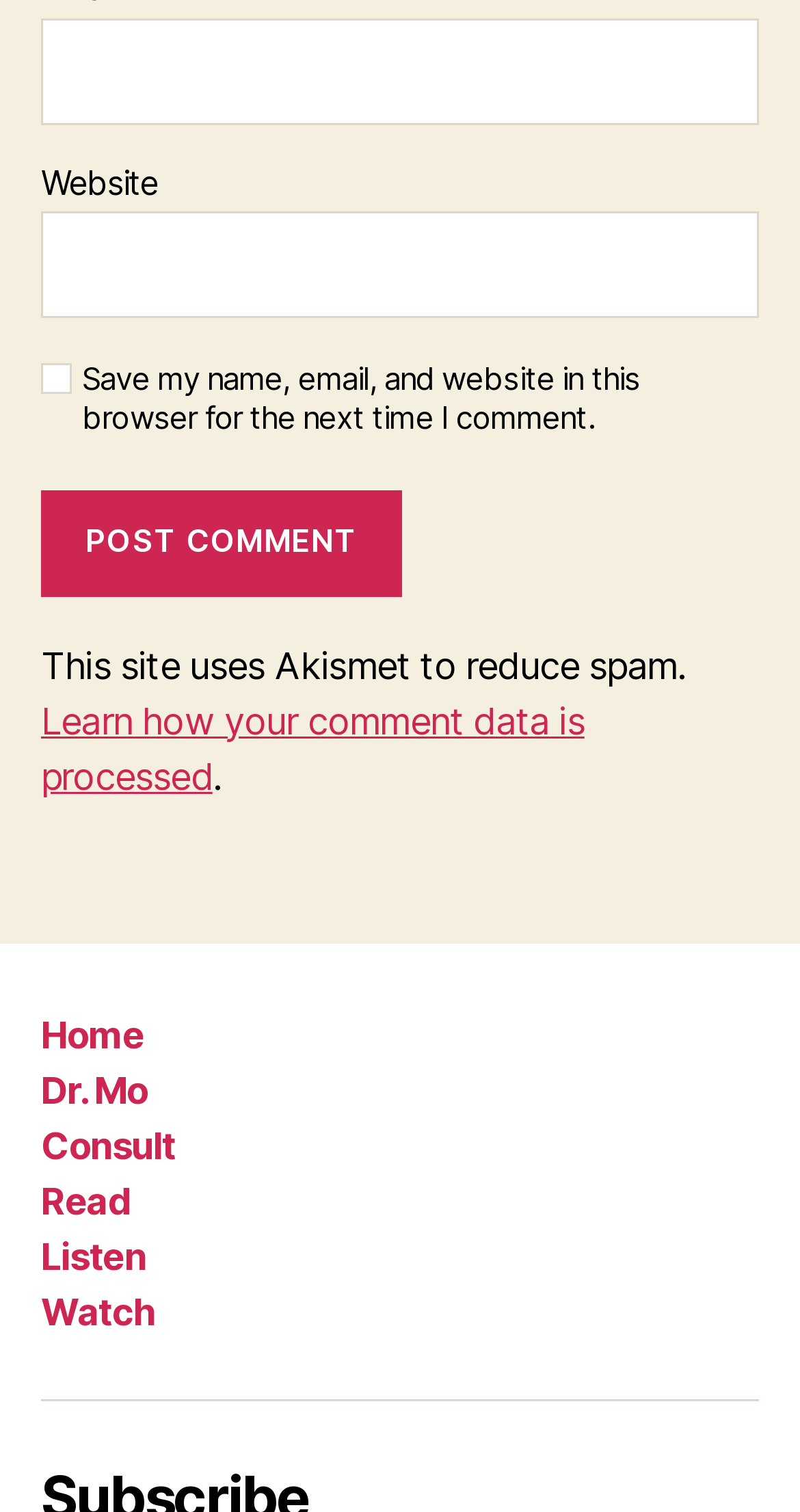Using the information shown in the image, answer the question with as much detail as possible: How many links are in the footer?

The footer section has six links: 'Home', 'Dr. Mo', 'Consult', 'Read', 'Listen', and 'Watch'. These links are arranged vertically and are part of the footer navigation.